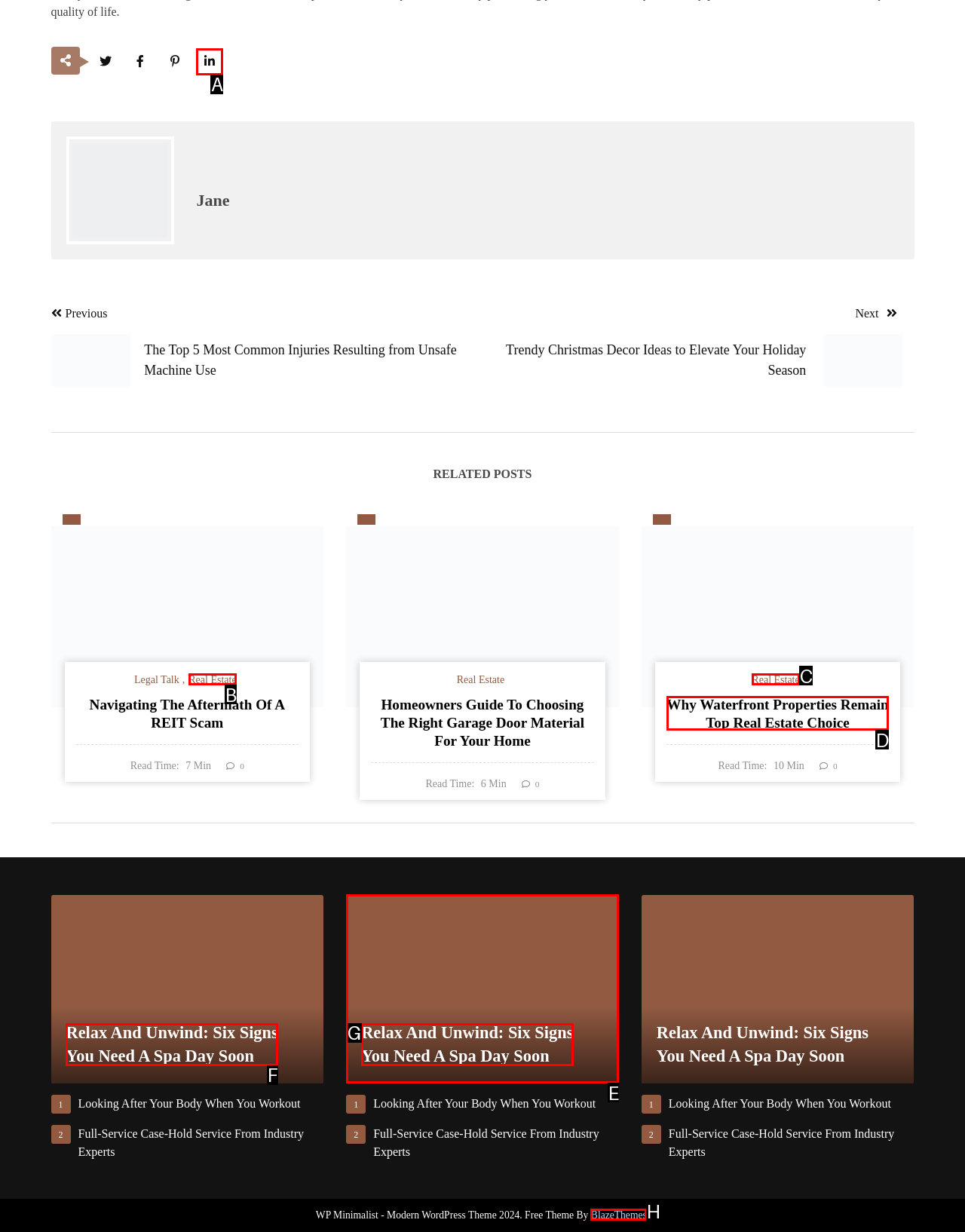Point out the HTML element that matches the following description: BlazeThemes
Answer with the letter from the provided choices.

H